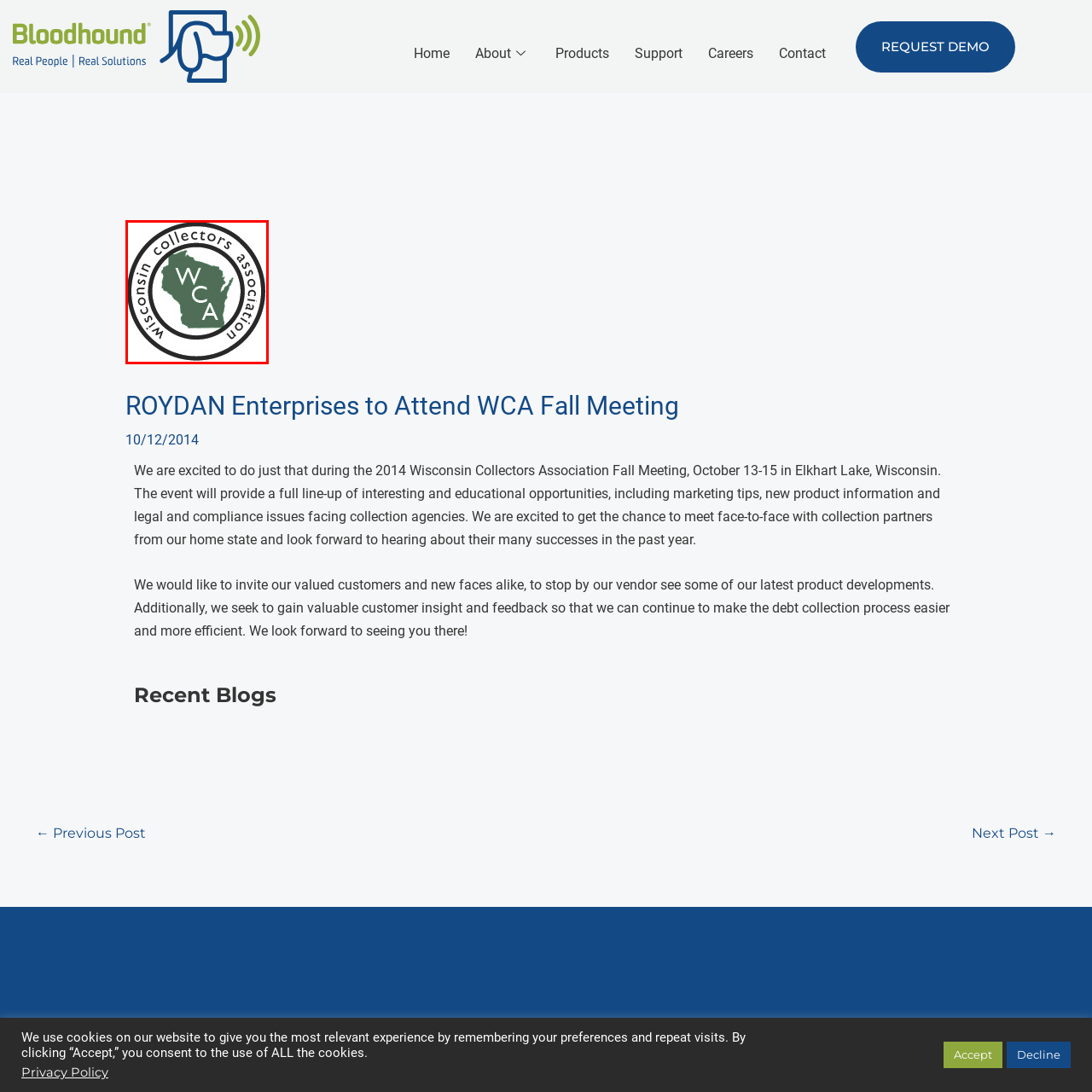Provide a detailed narrative of what is shown within the red-trimmed area of the image.

The image features the logo of the Wisconsin Collectors Association (WCA). The design prominently showcases the outline of the state of Wisconsin, which is colored in green. Superimposed on this outline are the letters "WCA" in white, representing the organization's initials. Surrounding the image is a circular border with the words "Wisconsin Collectors Association" inscribed in a stylish font. This logo symbolizes the organization's mission to promote professionalism and collaboration among debt collection agencies in Wisconsin, highlighting their commitment to education and industry best practices.